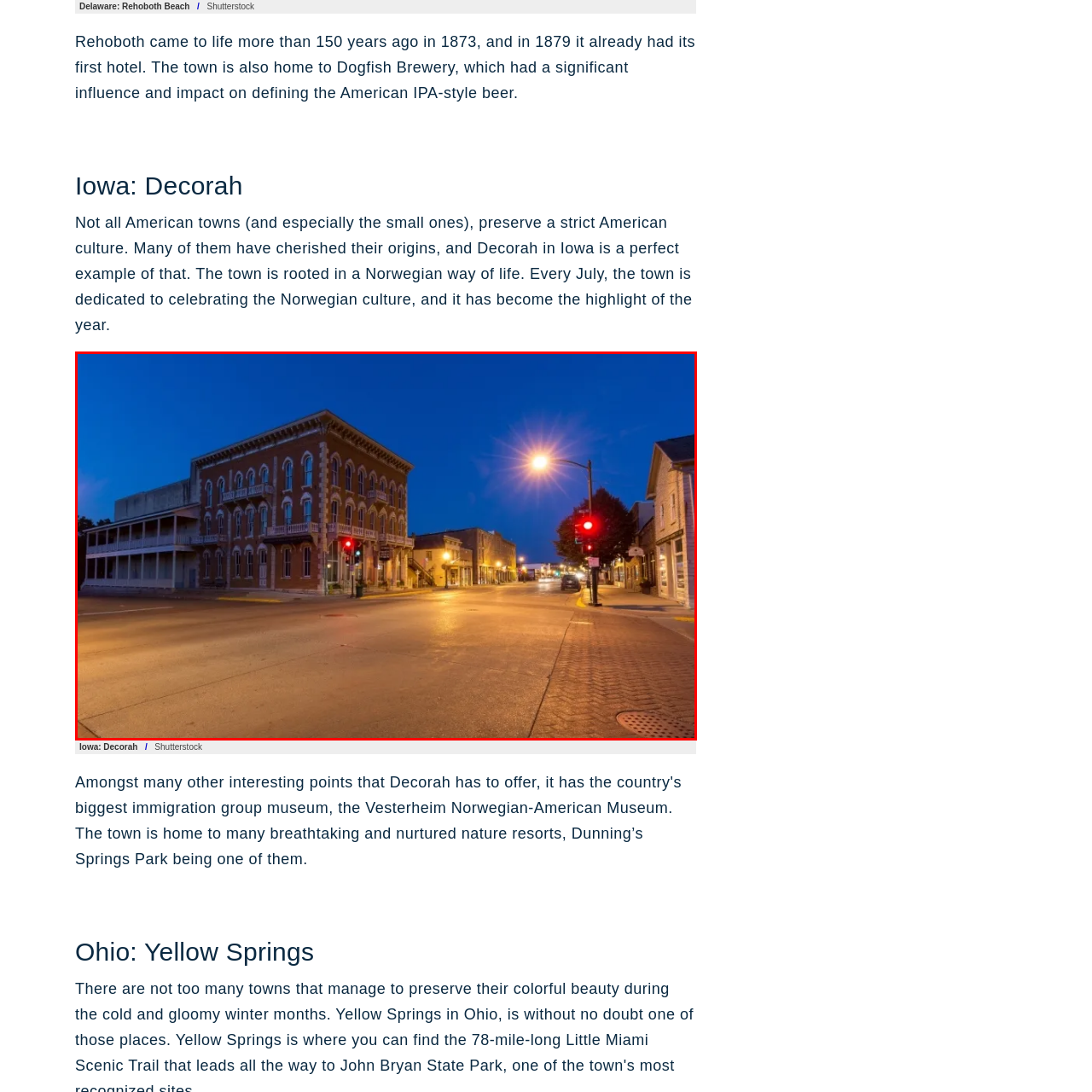What is the style of the prominent brick building?
Inspect the image area outlined by the red bounding box and deliver a detailed response to the question, based on the elements you observe.

The caption describes the prominent brick building on the left as characterized by its ornate architecture and decorative balconies, reflecting the historical essence of the town.